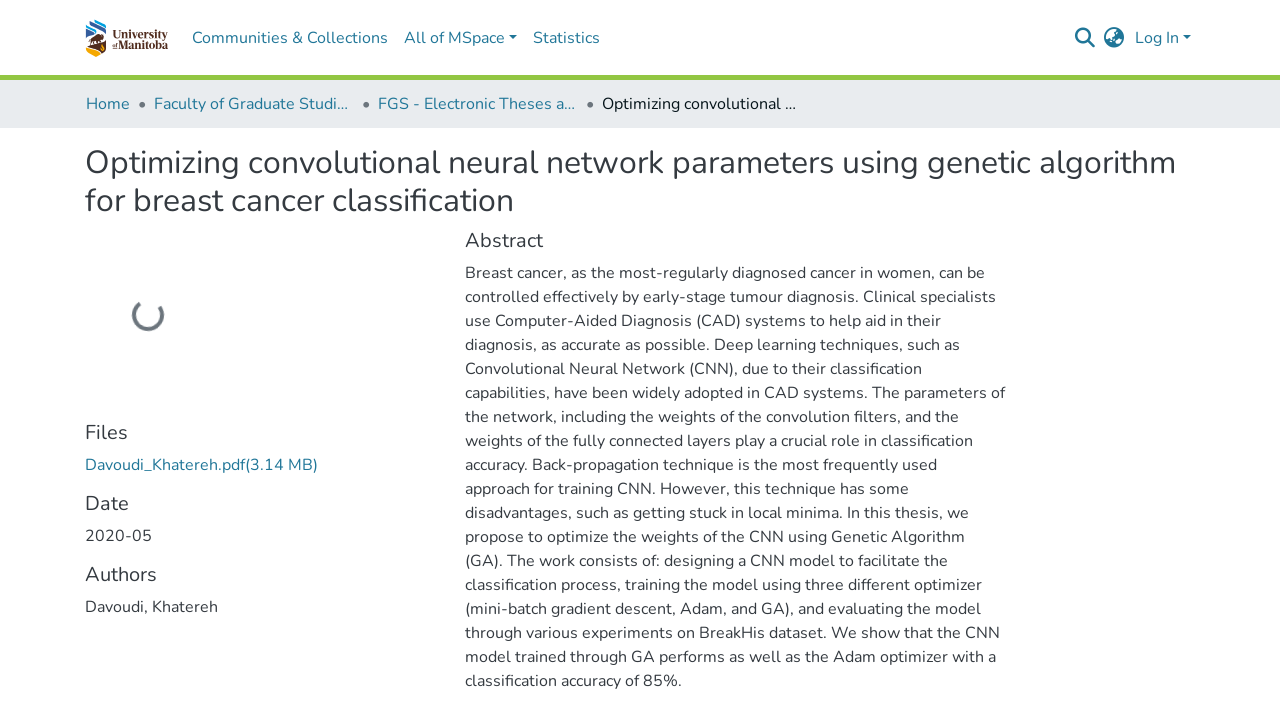Specify the bounding box coordinates of the area to click in order to follow the given instruction: "Click University of Oregon Libraries."

None